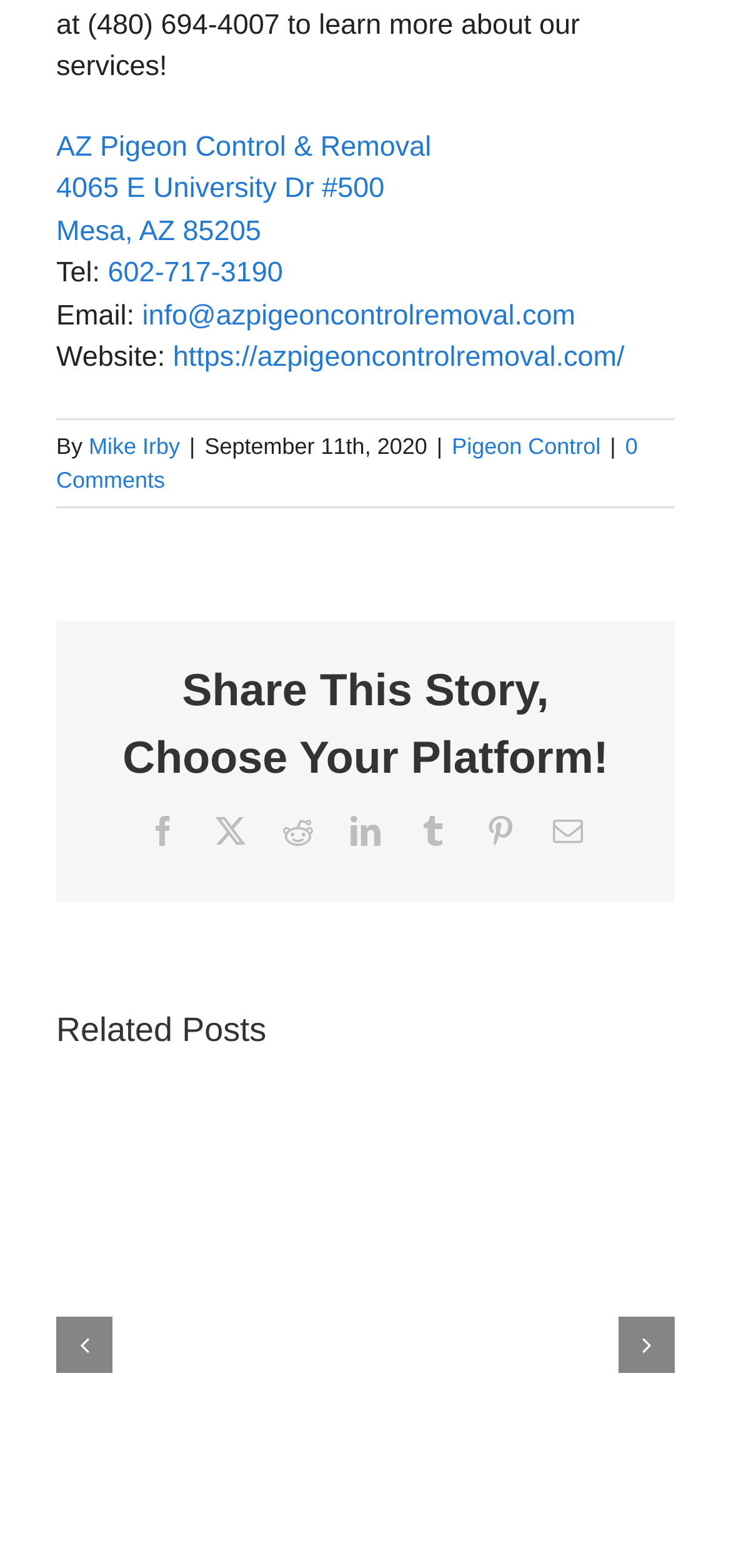Please find the bounding box for the following UI element description. Provide the coordinates in (top-left x, top-left y, bottom-right x, bottom-right y) format, with values between 0 and 1: Mike Irby

[0.121, 0.276, 0.246, 0.293]